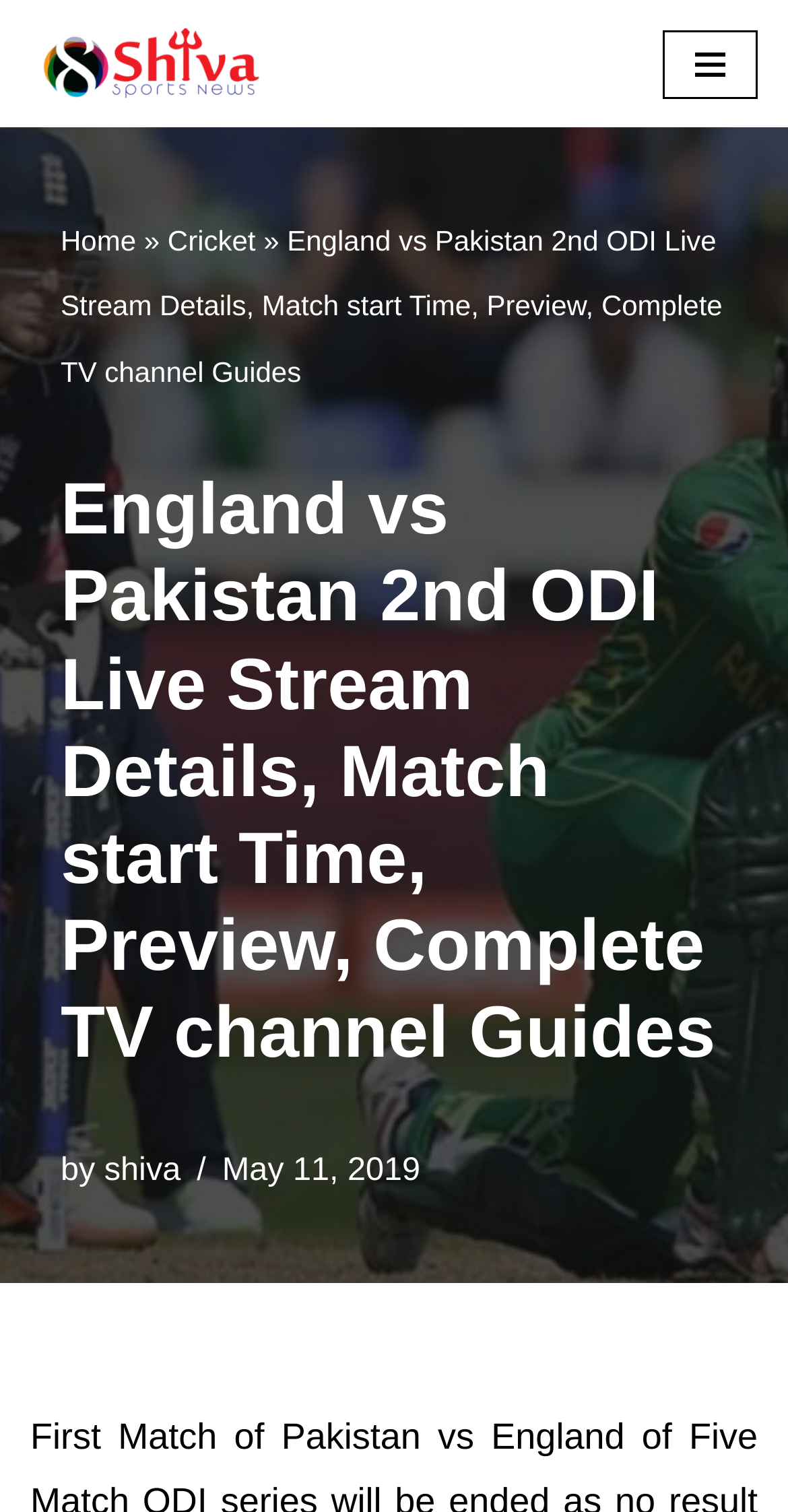What is the category of the article?
Please ensure your answer is as detailed and informative as possible.

The category of the article can be found by looking at the navigation breadcrumbs, which contains a link 'Cricket', indicating that the article belongs to the Cricket category.